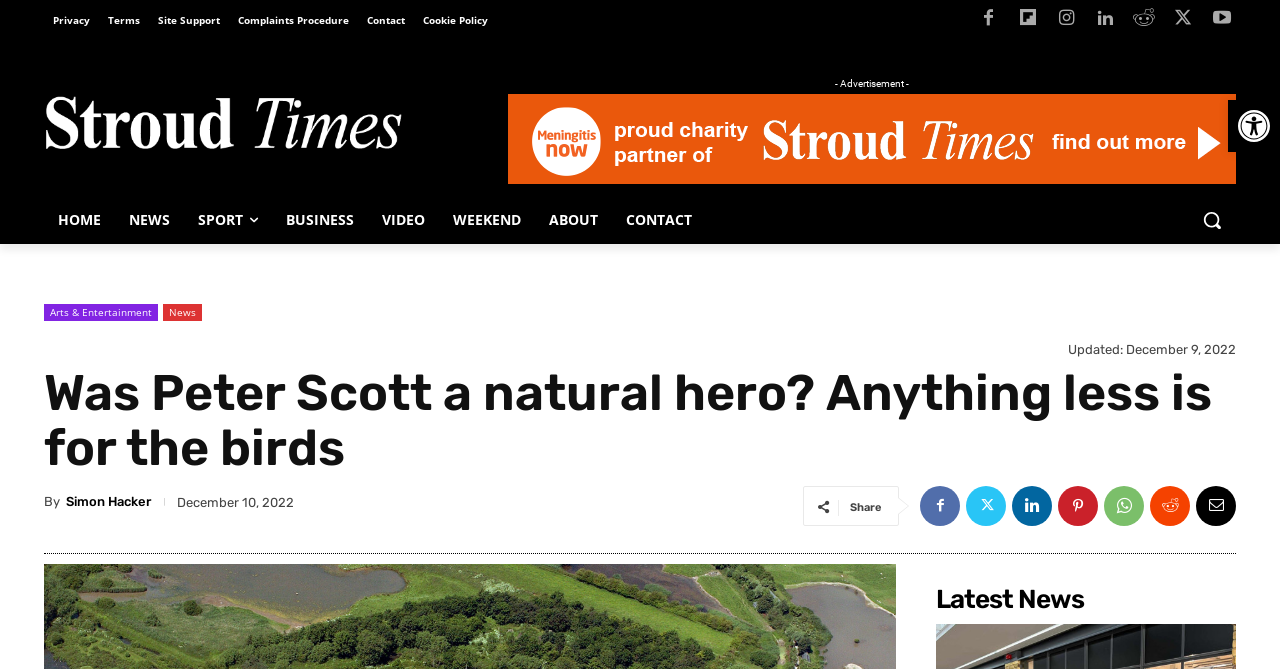What is the author of the article?
Can you give a detailed and elaborate answer to the question?

The article has an author, and the author's name is 'Simon Hacker', which is mentioned in the 'By' section.